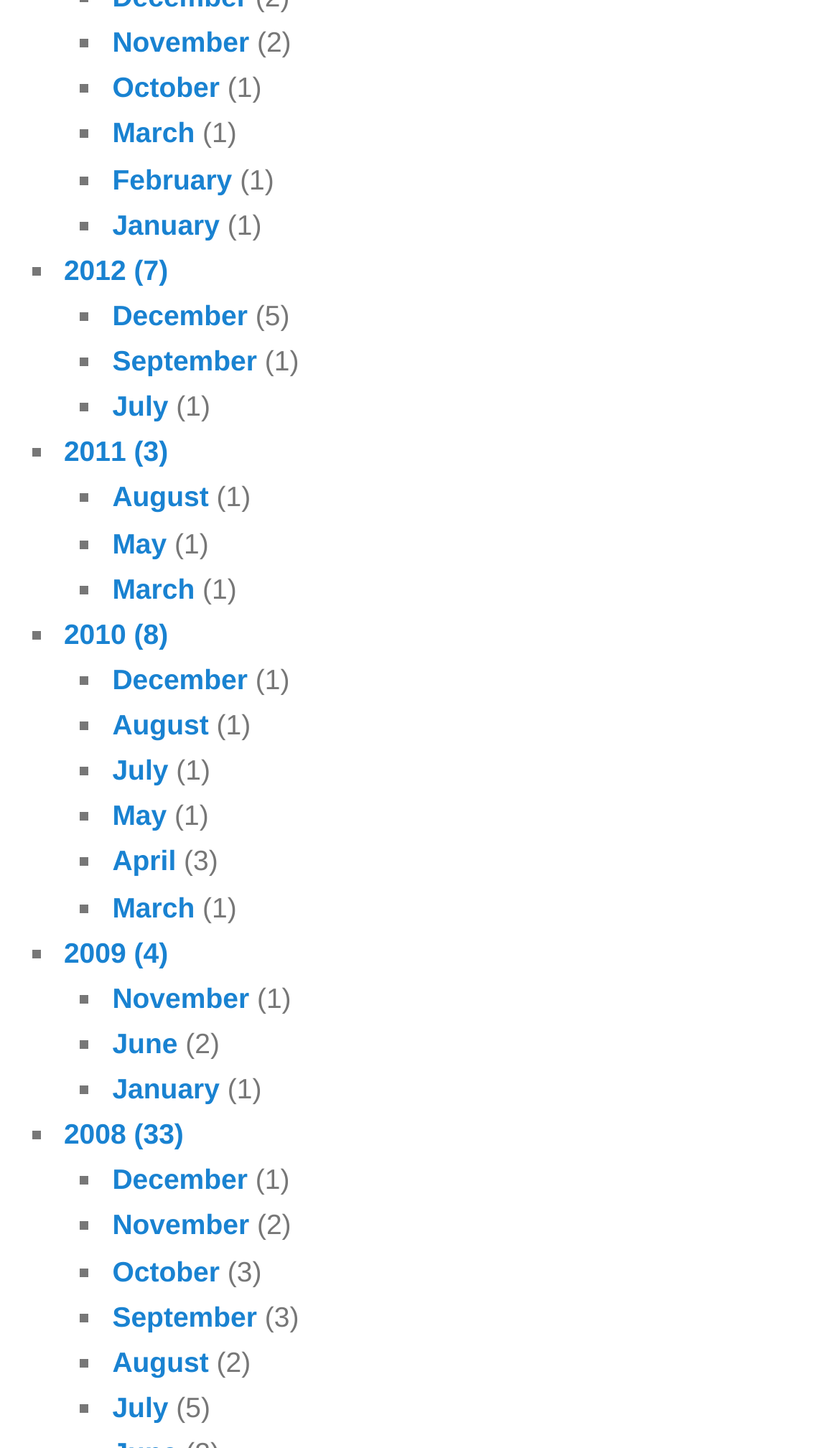Please identify the bounding box coordinates of the region to click in order to complete the given instruction: "Click on November". The coordinates should be four float numbers between 0 and 1, i.e., [left, top, right, bottom].

[0.134, 0.018, 0.297, 0.04]